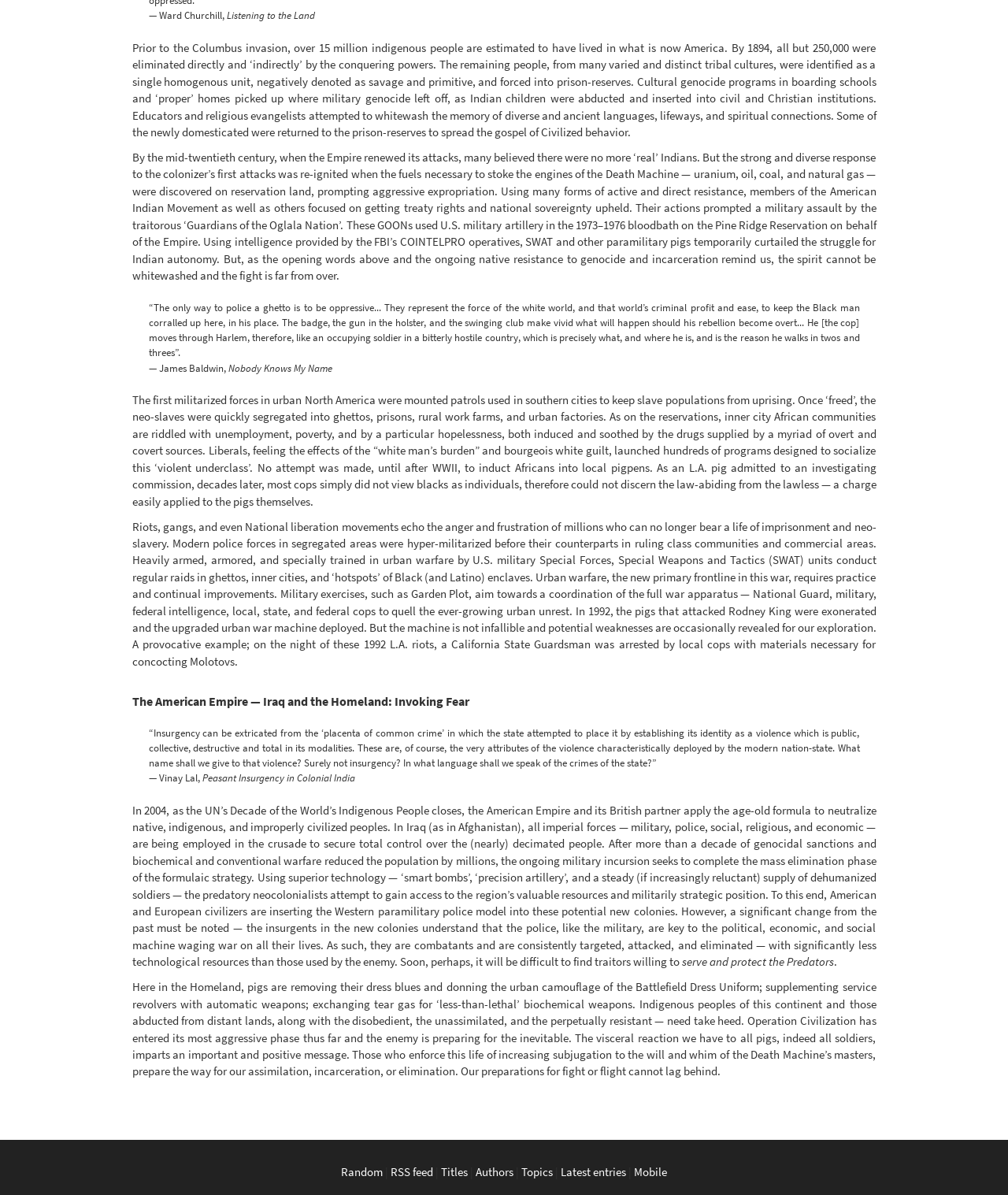What is the purpose of the military exercises mentioned in the text?
Answer the question with just one word or phrase using the image.

To quell urban unrest